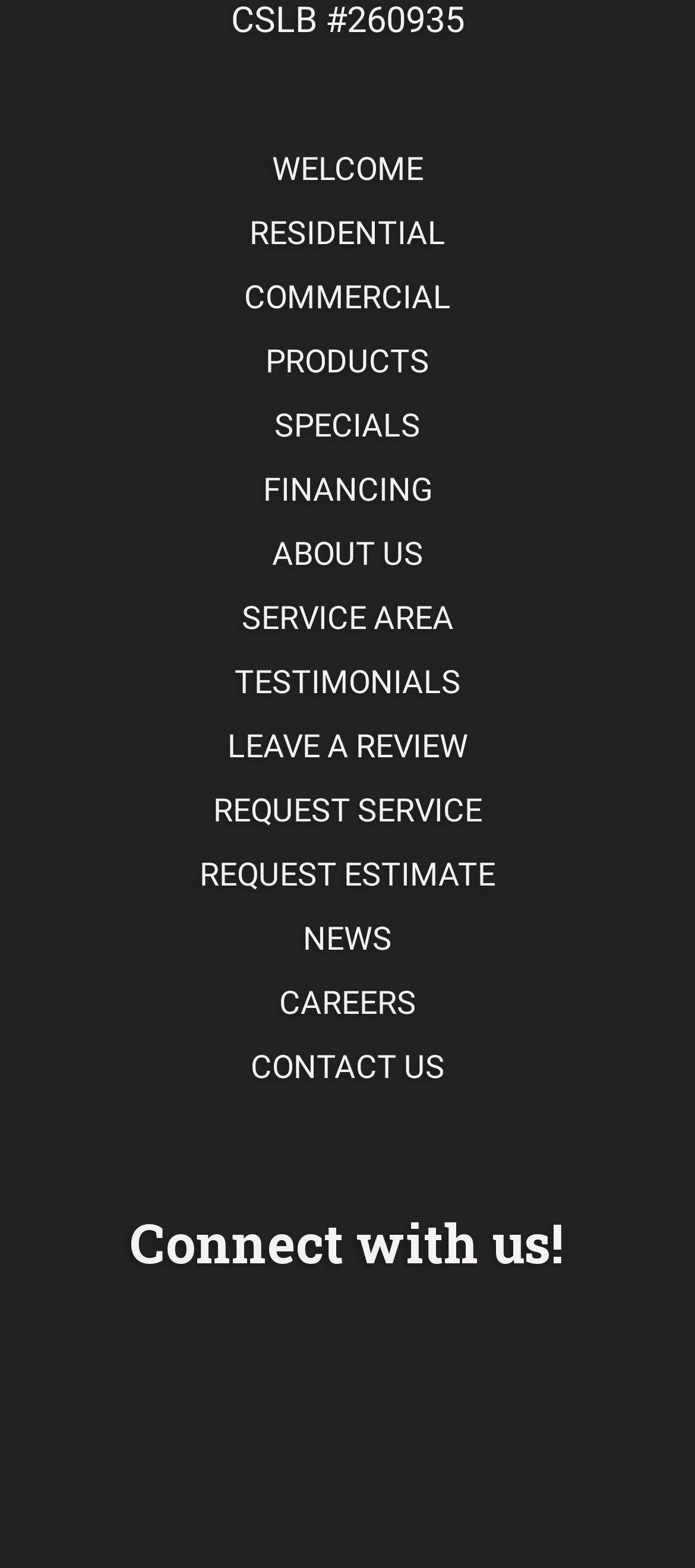Respond to the following query with just one word or a short phrase: 
What is the heading below the navigation menu?

Connect with us!